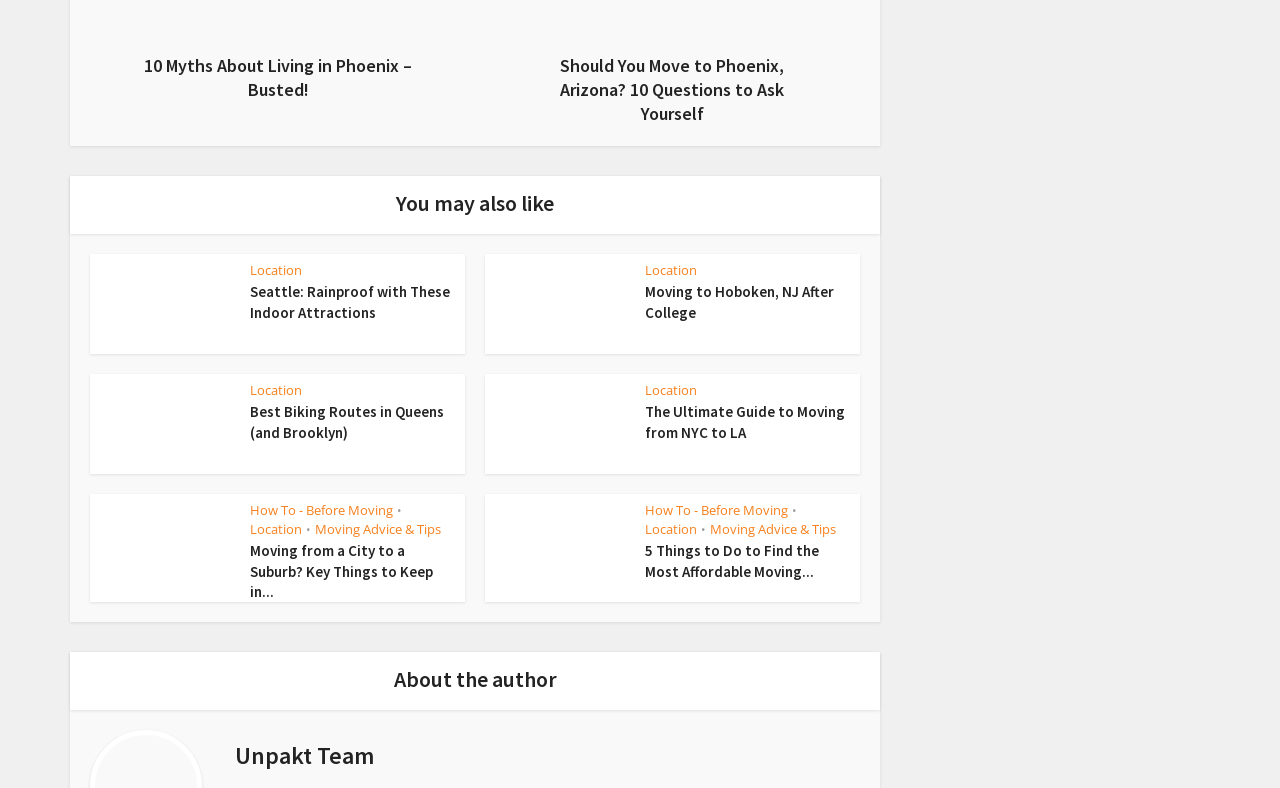Please identify the bounding box coordinates of where to click in order to follow the instruction: "Click on the 'Moving Advice & Tips' link".

[0.246, 0.66, 0.345, 0.683]